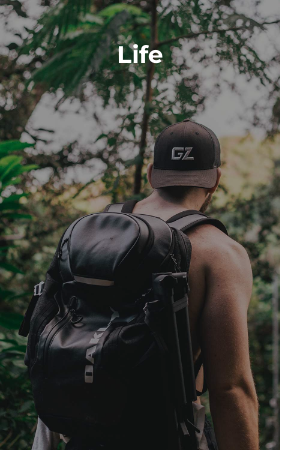Generate a comprehensive caption that describes the image.

This image captures a moment of adventure and personal growth, showcasing a person with their back turned, wearing a cap adorned with the letters "GZ" and a sturdy black backpack. Surrounded by lush greenery, the individual appears ready for exploration, embodying the theme of "Life." This imagery reflects a journey toward defining and achieving one's goals, emphasizing the notion that life's adventures are central to personal development. The caption highlights the supportive nature of the mentorship offered, aimed at helping individuals articulate and pursue their aspirations for who they want to become.